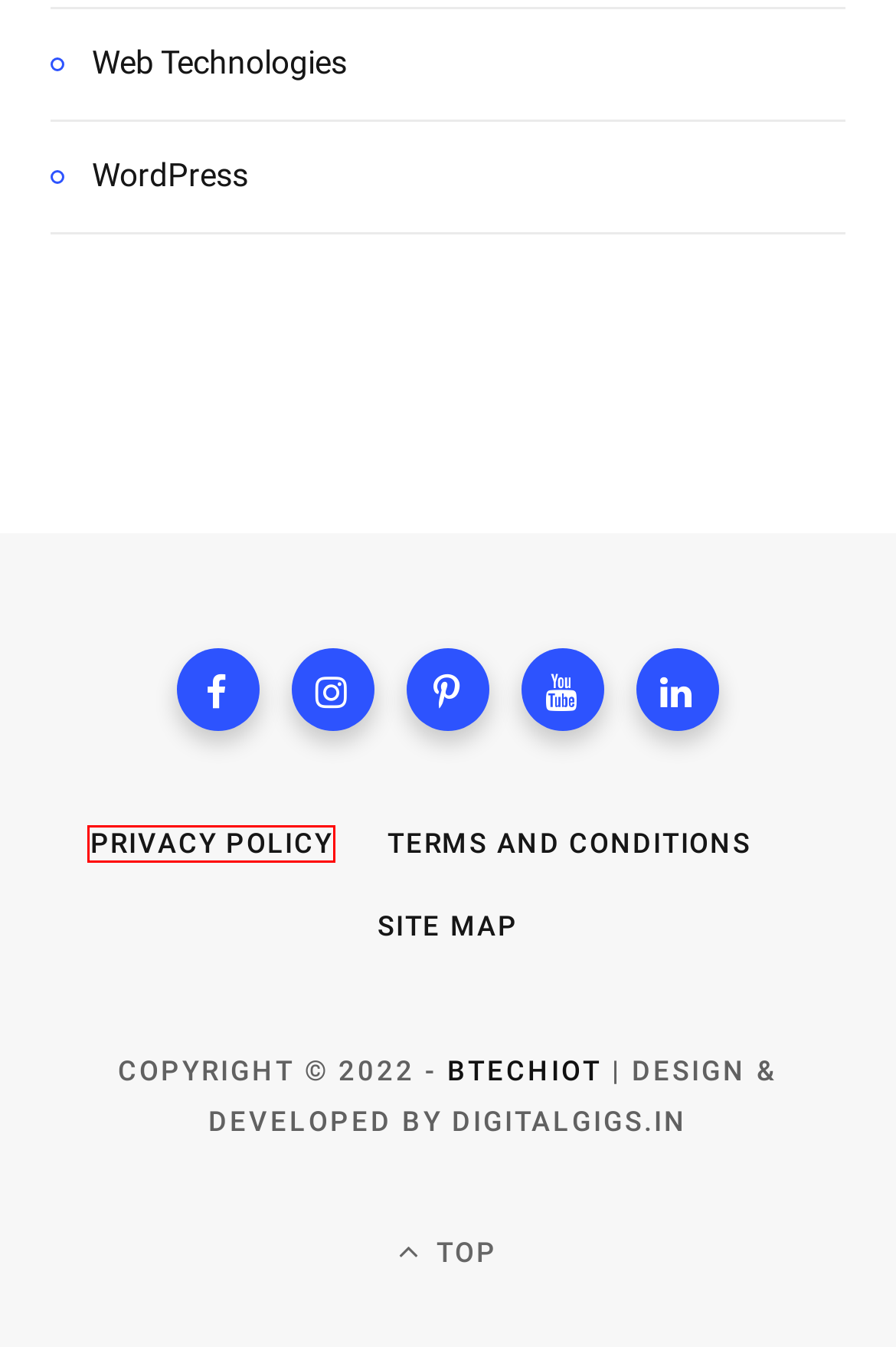You are given a webpage screenshot where a red bounding box highlights an element. Determine the most fitting webpage description for the new page that loads after clicking the element within the red bounding box. Here are the candidates:
A. Courses Archive | Btechiot
B. Privacy Policy | www.btechiot.com
C. Site-map | Btechiot.com
D. Tech News Archives | Btechiot
E. Web Design Archives | Btechiot
F. 12 Best free Keyword Research Tools in 2020 for SEO, Blogging, Startups
G. how to create a subdomain in cpanel and install WordPress | Btechiot.com
H. Terms-and-Conditions | www.btechiot.com

B